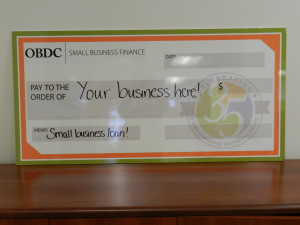Please answer the following question using a single word or phrase: 
What milestone is celebrated on the check?

35-year milestone